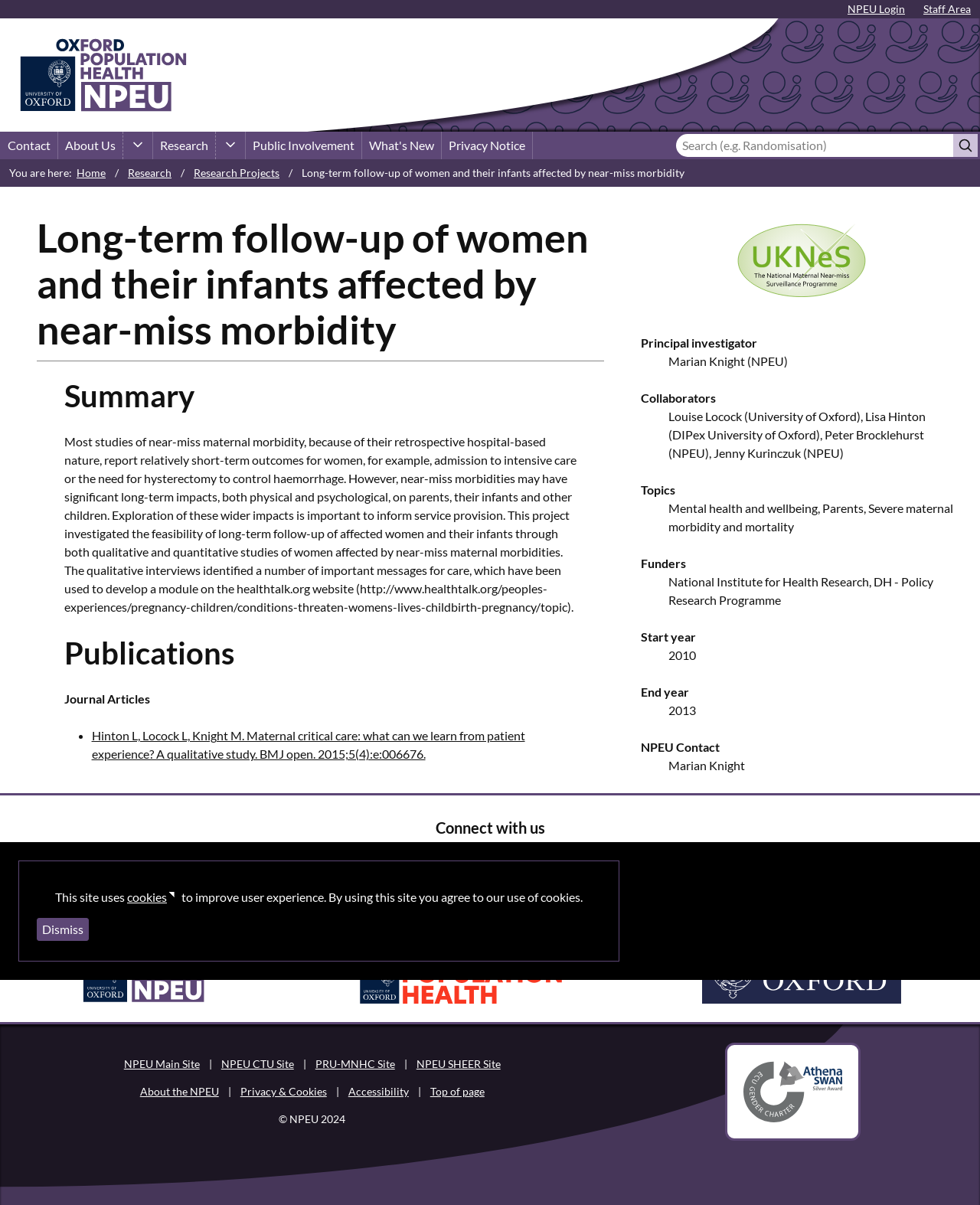Could you locate the bounding box coordinates for the section that should be clicked to accomplish this task: "Click the 'NPEU Login' link".

[0.865, 0.002, 0.923, 0.013]